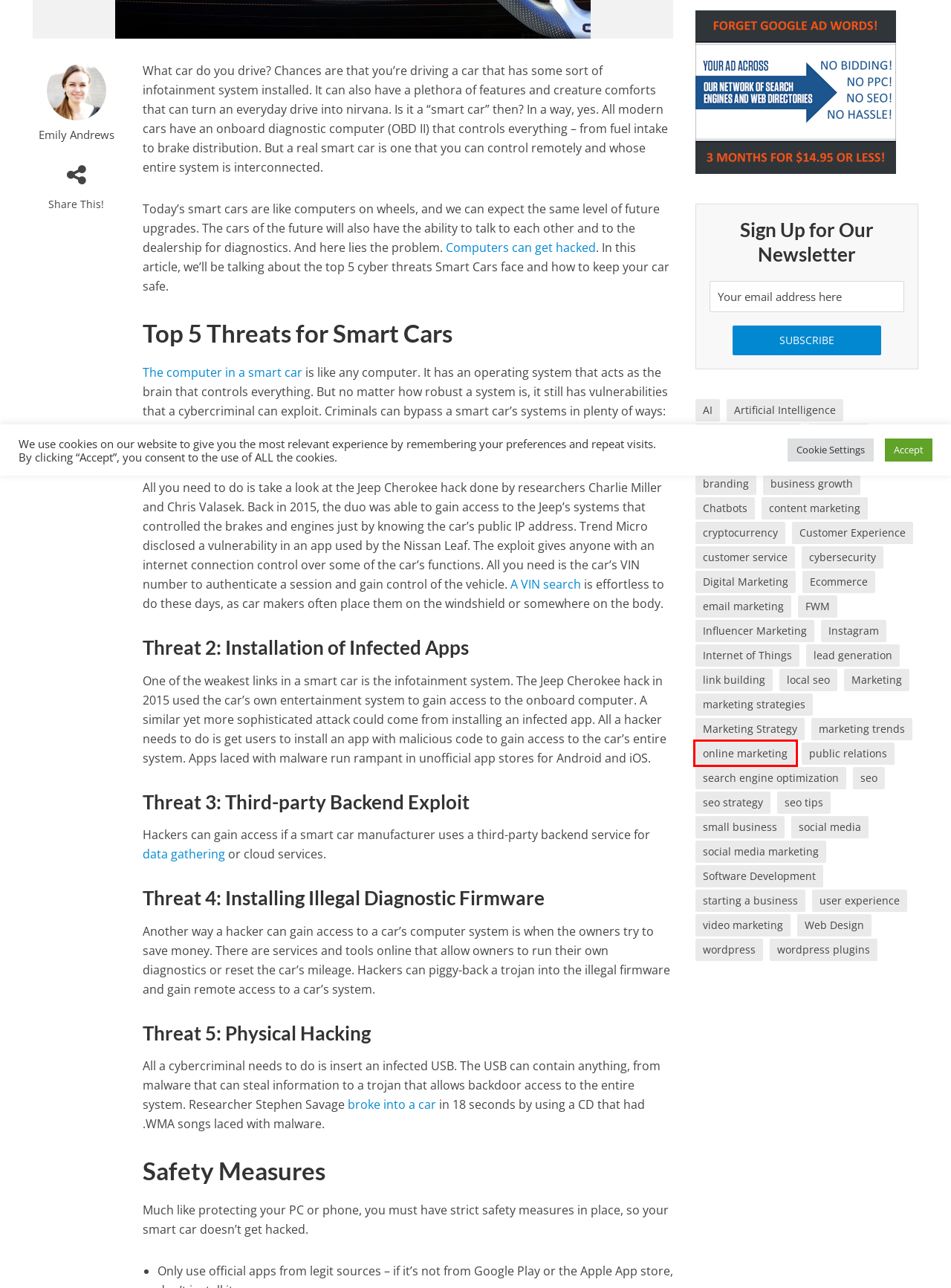You are provided with a screenshot of a webpage that includes a red rectangle bounding box. Please choose the most appropriate webpage description that matches the new webpage after clicking the element within the red bounding box. Here are the candidates:
A. online marketing News - SiteProNews
B. backlinks News - SiteProNews
C. video marketing News - SiteProNews
D. local seo News - SiteProNews
E. user experience News - SiteProNews
F. seo strategy News - SiteProNews
G. Chatbots News - SiteProNews
H. Software Development News - SiteProNews

A